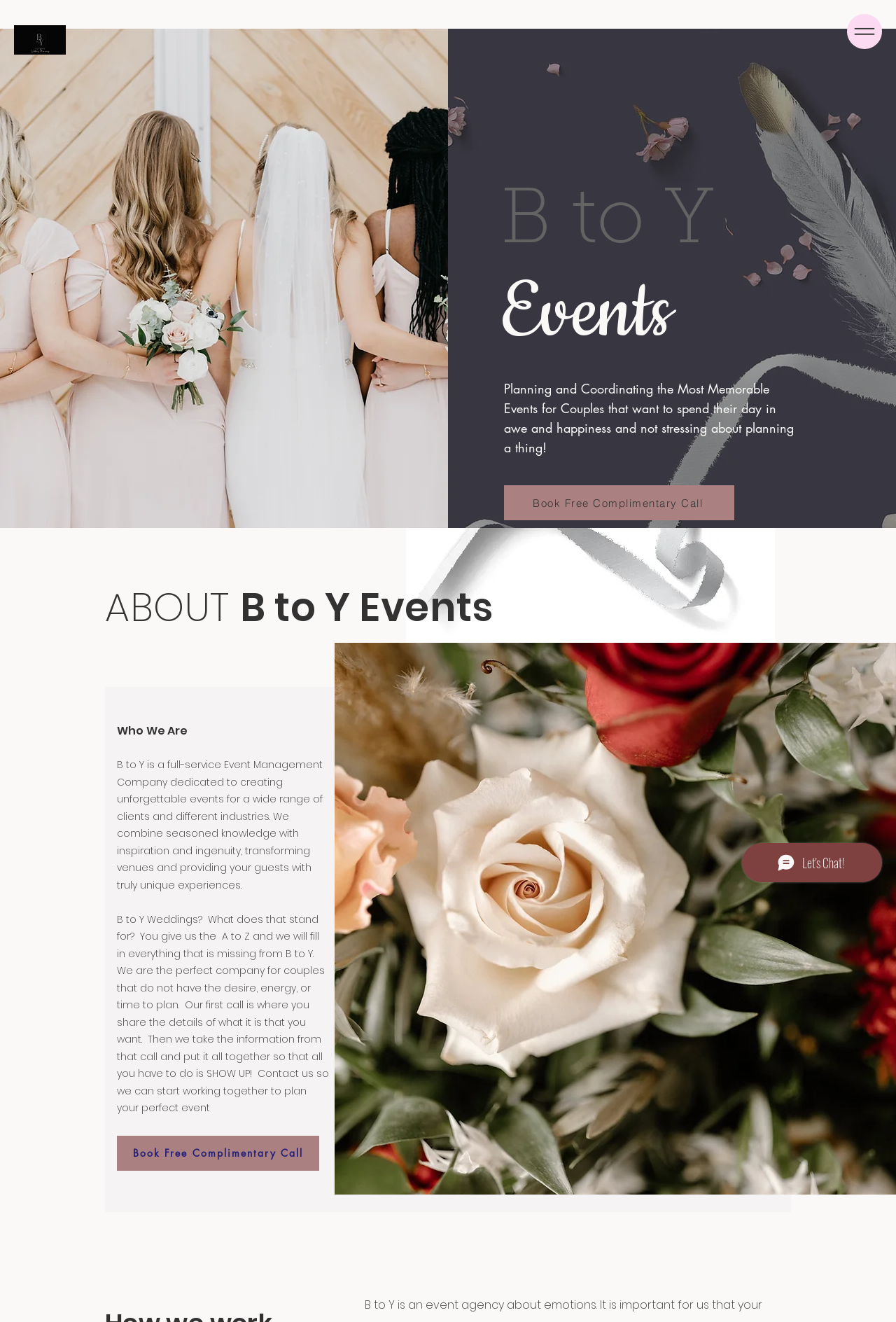What type of company is B to Y?
Use the image to answer the question with a single word or phrase.

Event Management Company